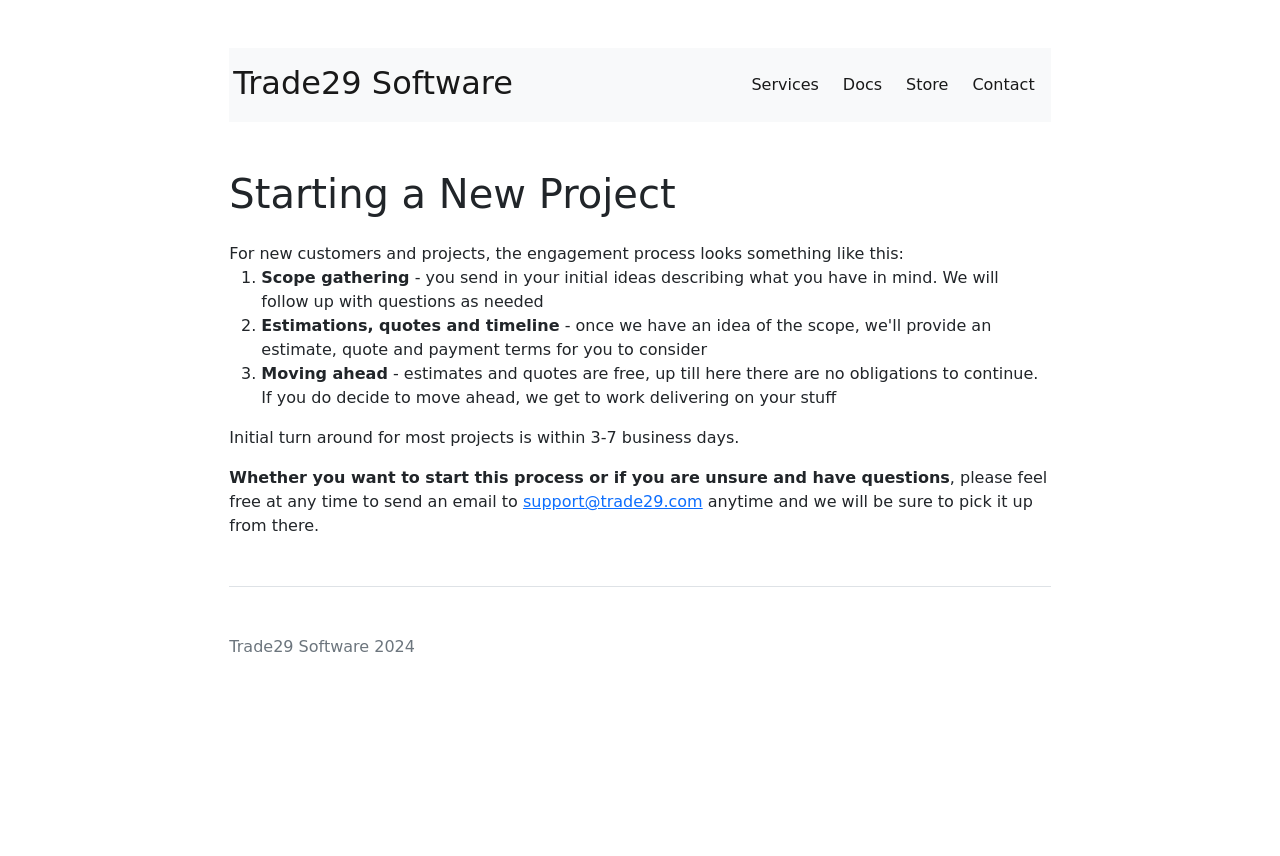Give a one-word or one-phrase response to the question:
How long does it take to get an initial turnaround for most projects?

3-7 business days